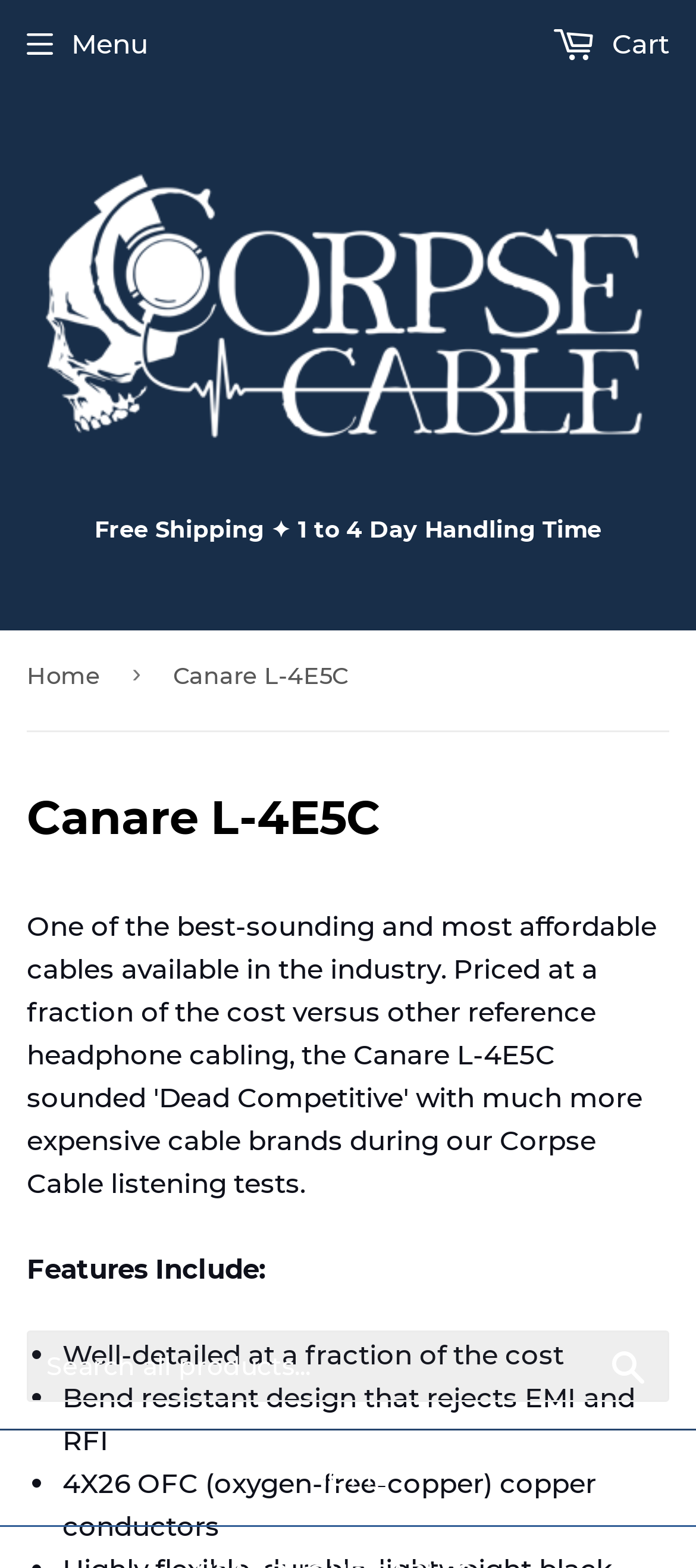What is the material of the copper conductors?
Answer briefly with a single word or phrase based on the image.

Oxygen-free-copper